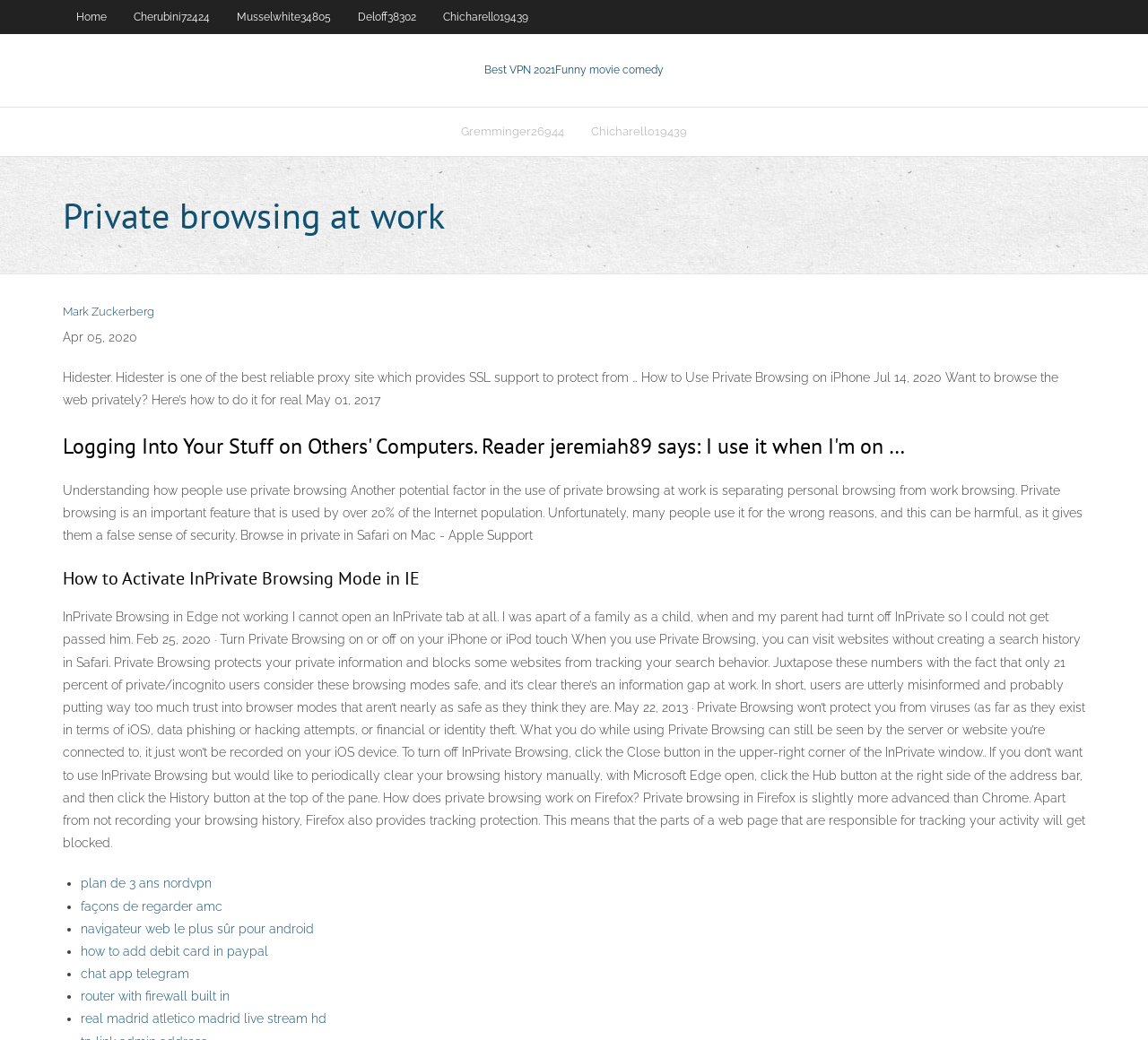Please answer the following question using a single word or phrase: 
What is the main topic of this webpage?

Private browsing